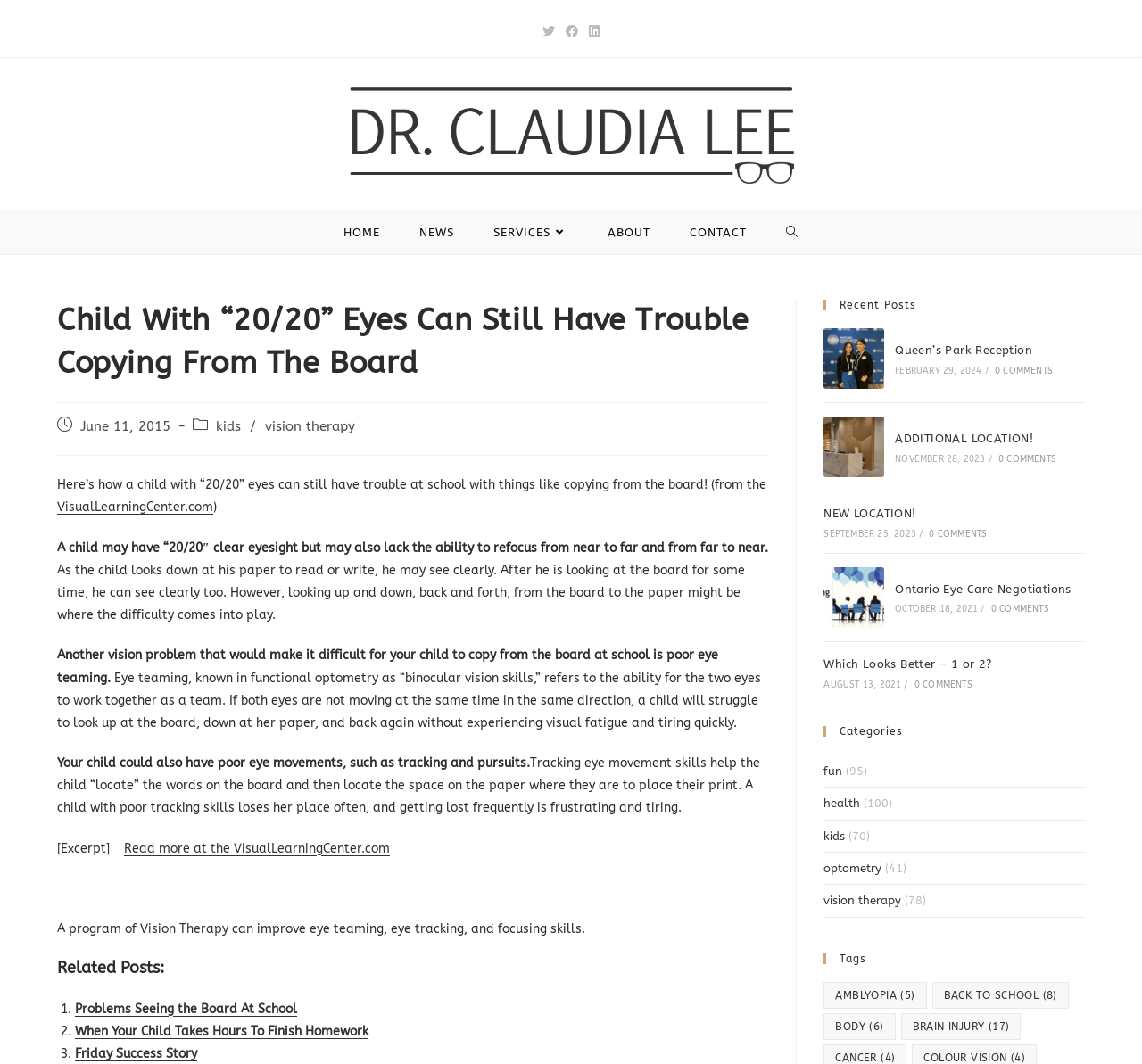Find the bounding box coordinates of the element's region that should be clicked in order to follow the given instruction: "Read more about vision therapy". The coordinates should consist of four float numbers between 0 and 1, i.e., [left, top, right, bottom].

[0.232, 0.394, 0.311, 0.409]